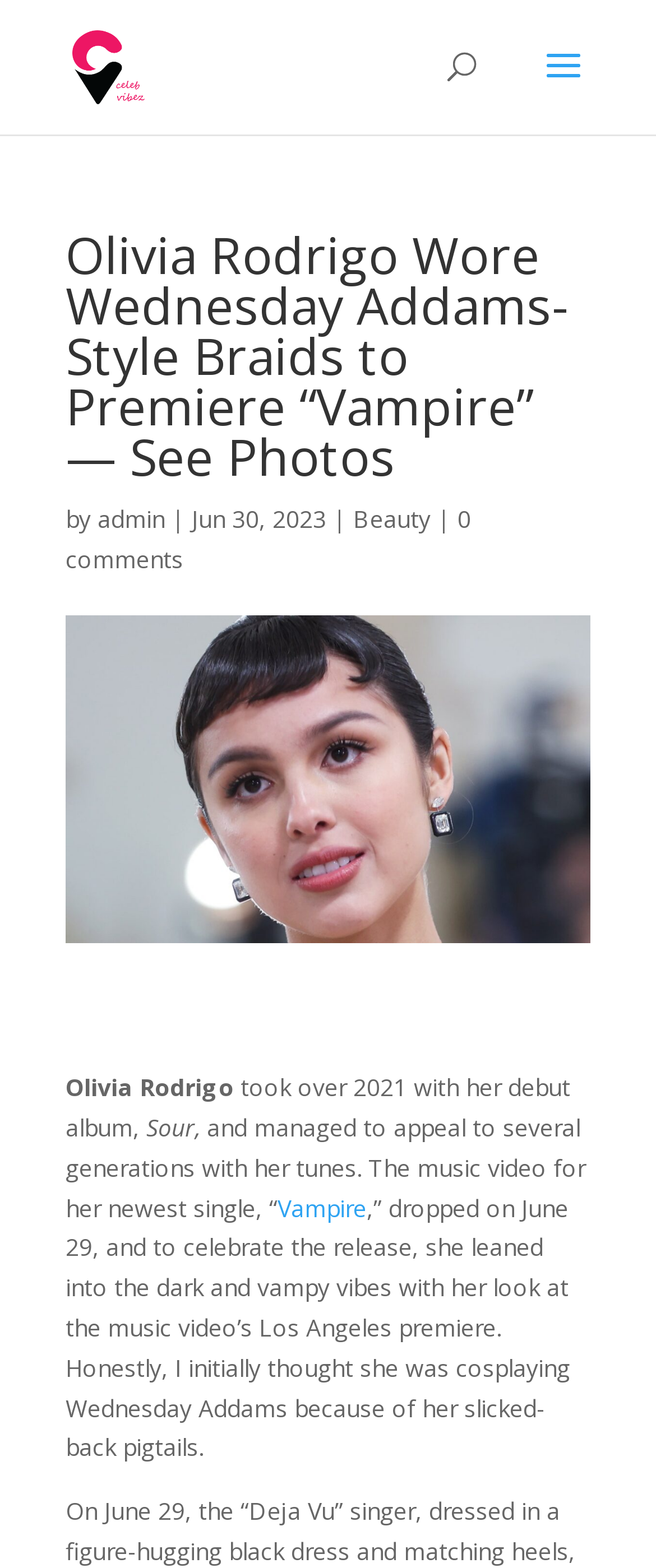Find the bounding box coordinates corresponding to the UI element with the description: "0 comments". The coordinates should be formatted as [left, top, right, bottom], with values as floats between 0 and 1.

[0.1, 0.321, 0.718, 0.366]